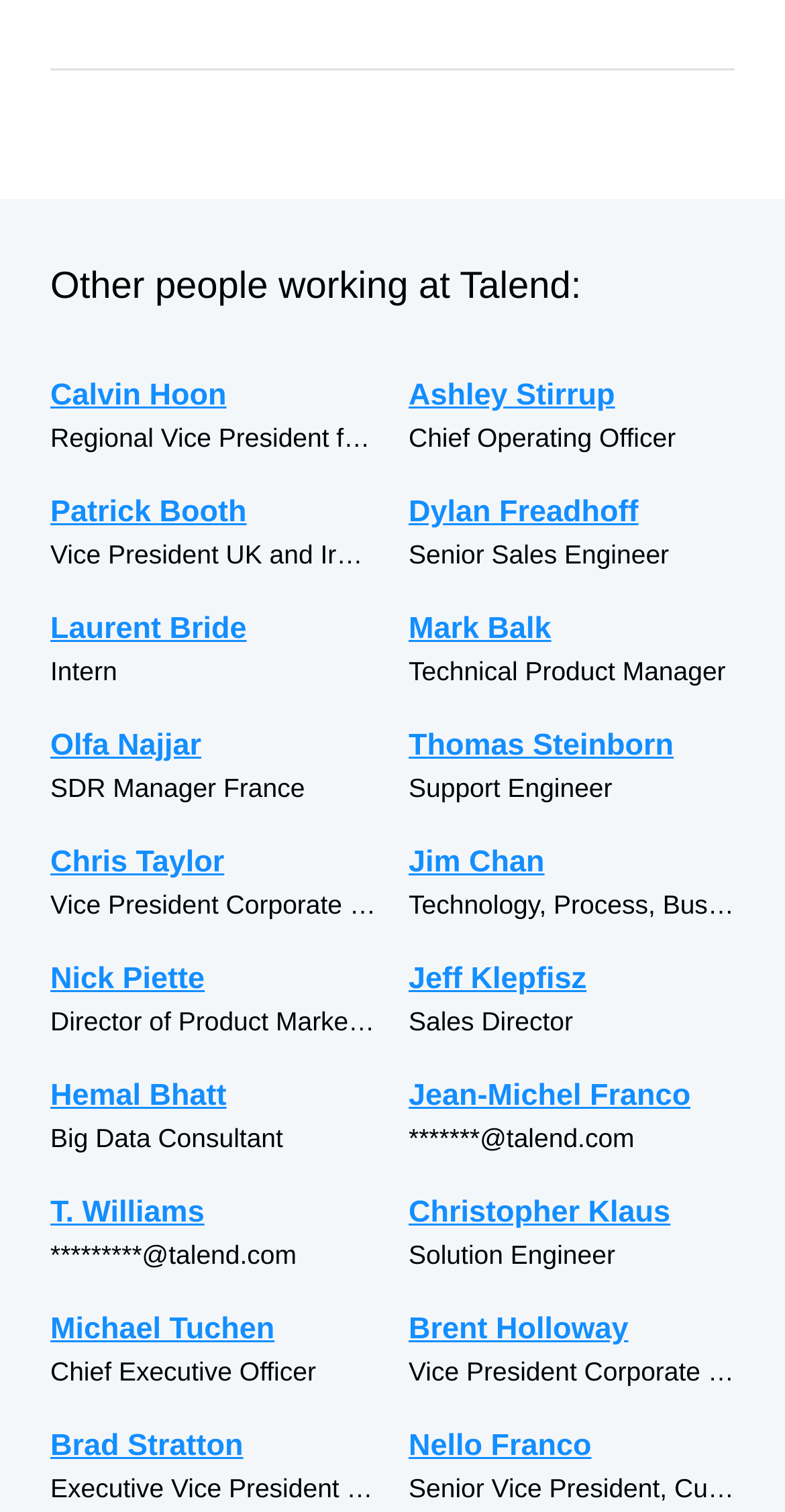How many people are listed on this webpage?
Please give a well-detailed answer to the question.

I counted the number of links on the webpage, each of which corresponds to a person's name. There are 24 links in total, indicating that 24 people are listed on this webpage.